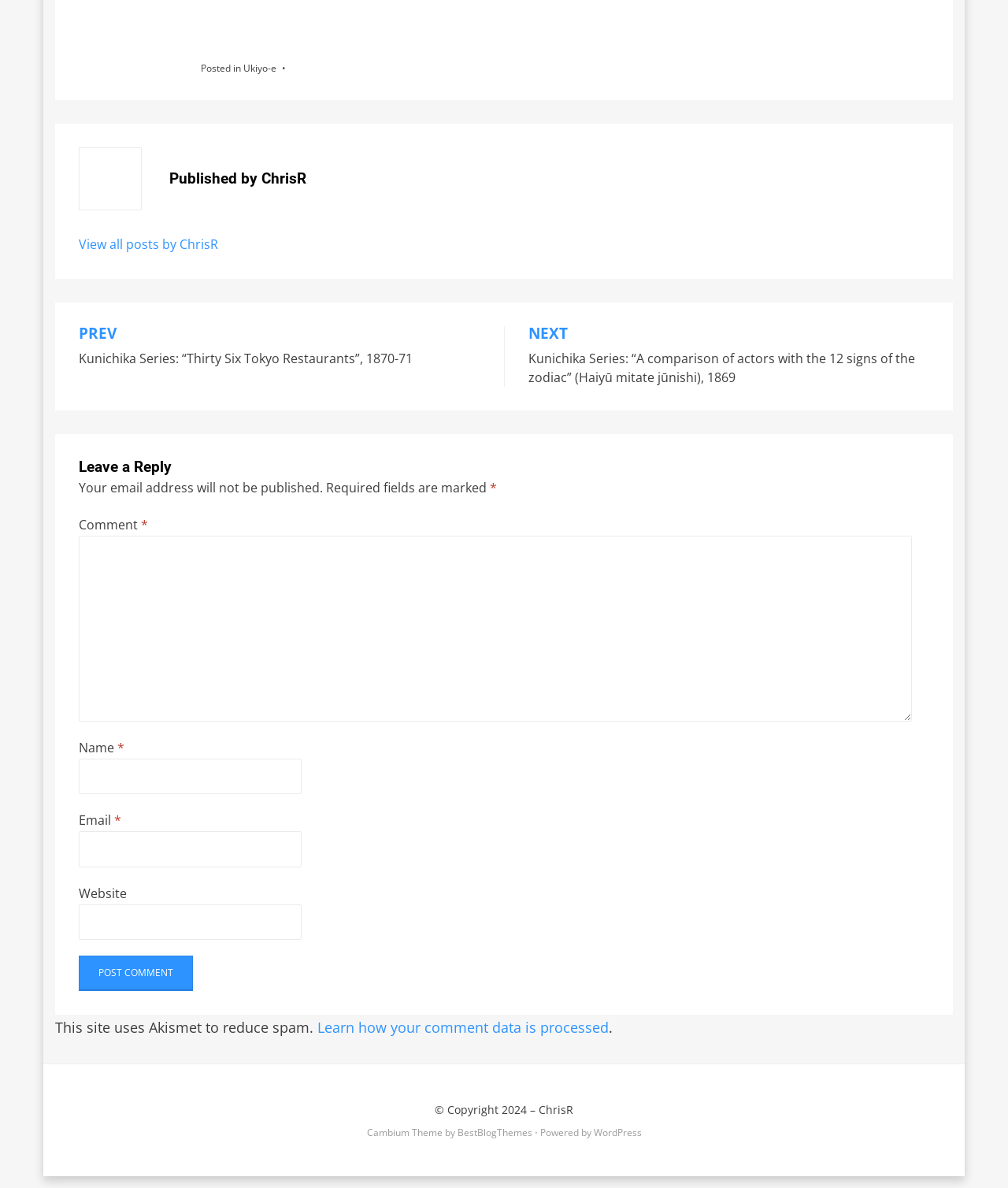Locate the bounding box coordinates of the element's region that should be clicked to carry out the following instruction: "Leave a reply". The coordinates need to be four float numbers between 0 and 1, i.e., [left, top, right, bottom].

[0.078, 0.385, 0.922, 0.402]